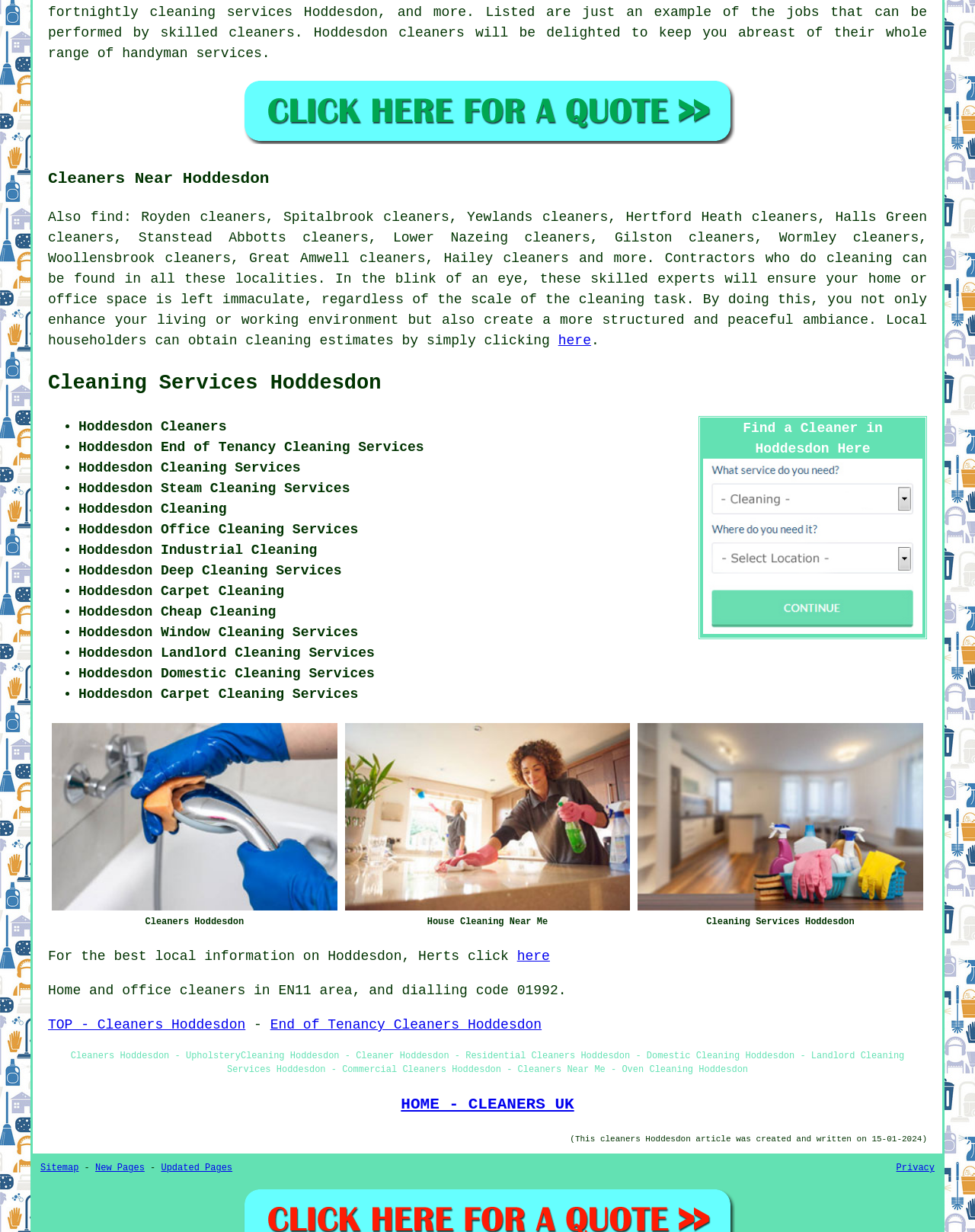Locate the bounding box coordinates of the element I should click to achieve the following instruction: "Explore 'Cleaning Services in Hoddesdon Hertfordshire'".

[0.721, 0.505, 0.946, 0.518]